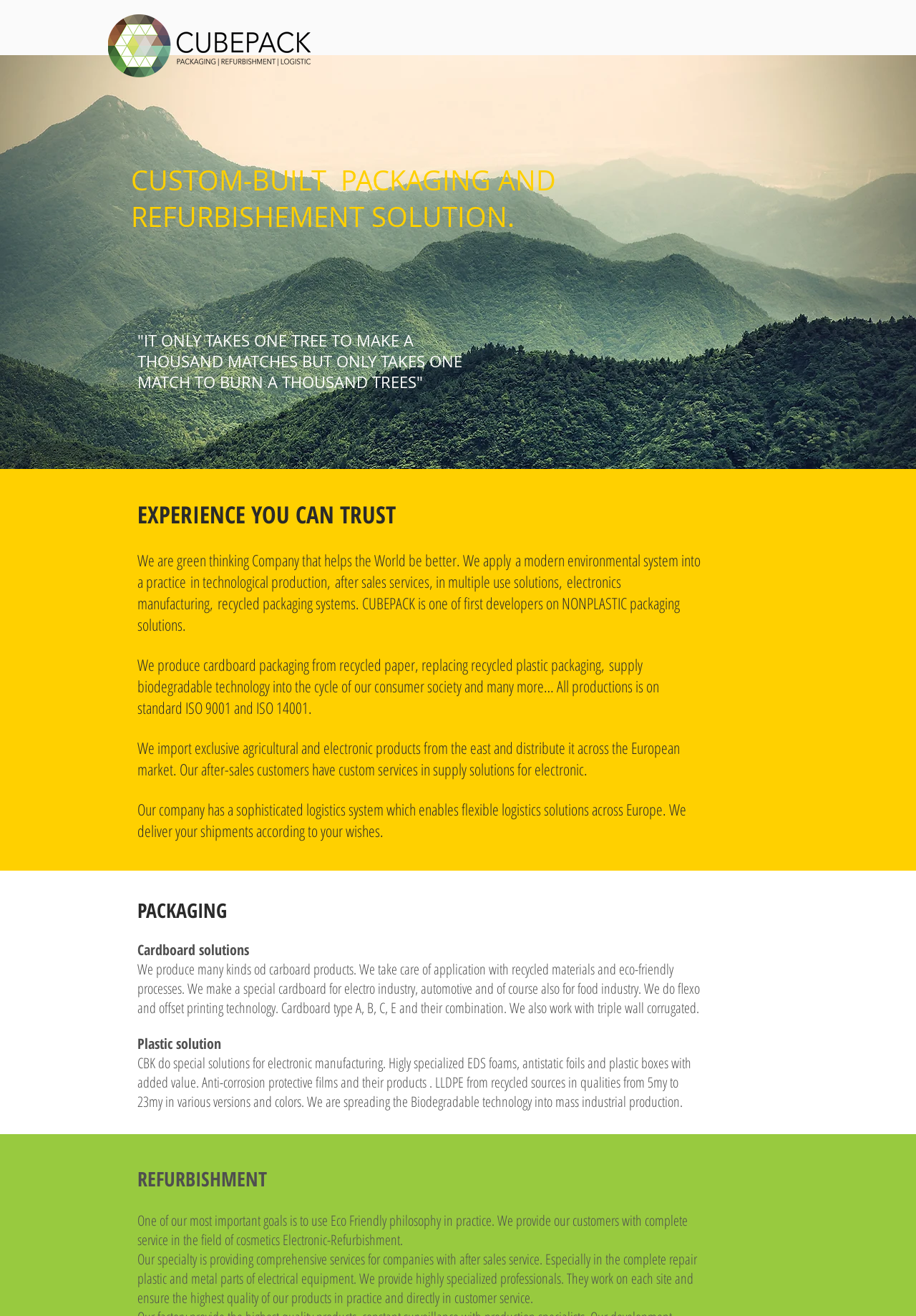Provide a single word or phrase answer to the question: 
What is the company's logistics capability?

Flexible logistics solutions